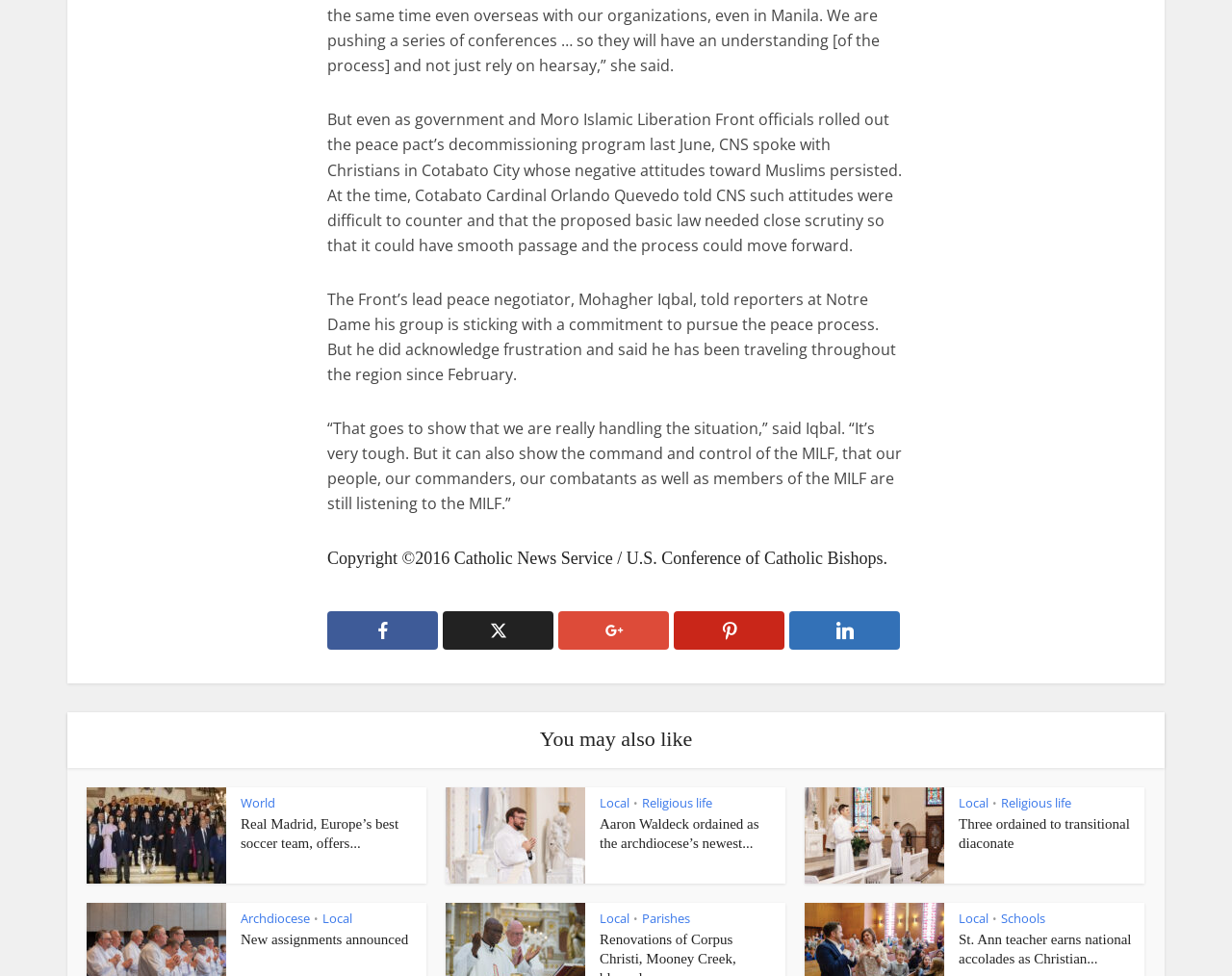Pinpoint the bounding box coordinates of the clickable area necessary to execute the following instruction: "Click on the 'Religious life' link". The coordinates should be given as four float numbers between 0 and 1, namely [left, top, right, bottom].

[0.521, 0.813, 0.578, 0.831]